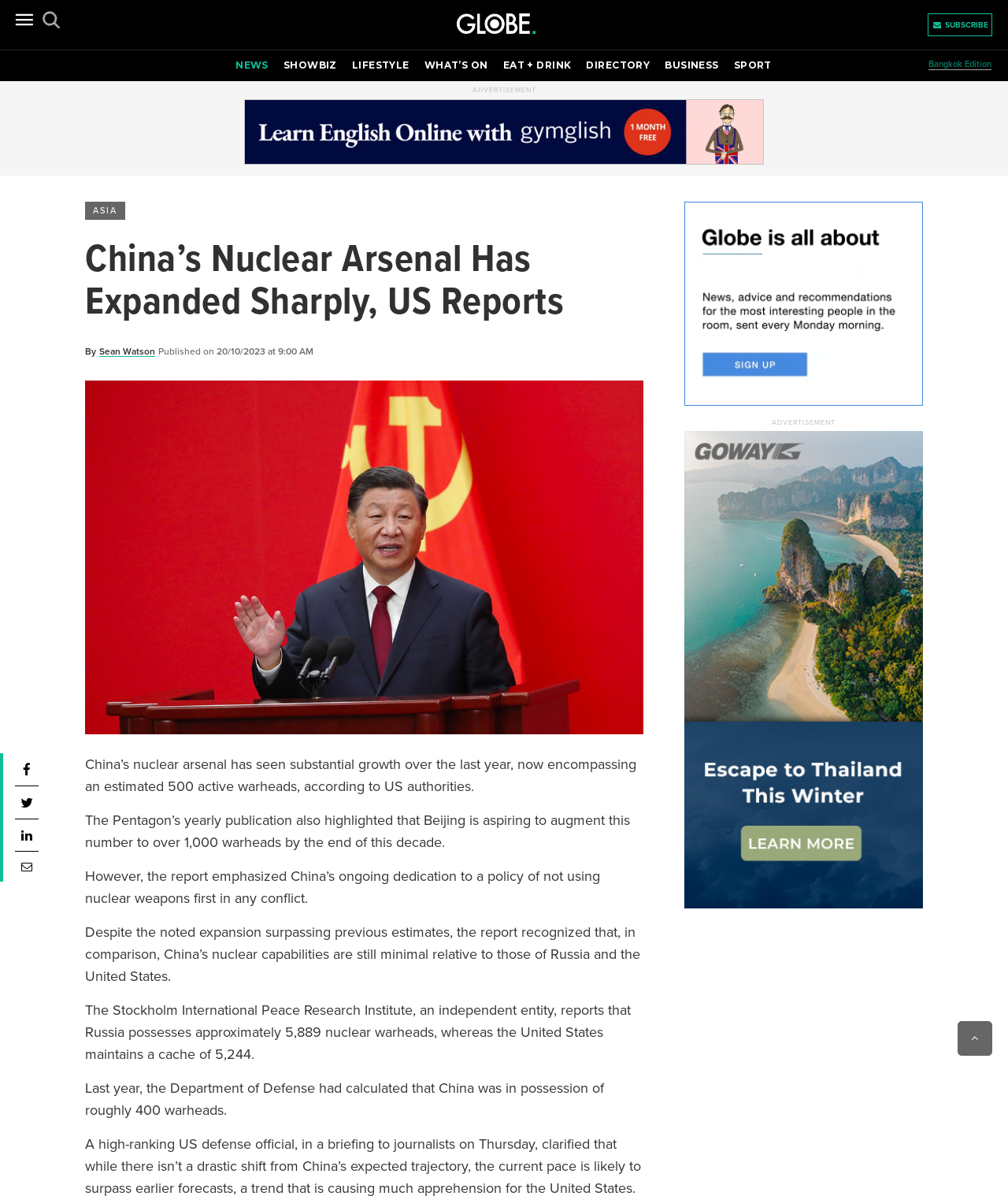What is the estimated number of active warheads in China's nuclear arsenal?
Make sure to answer the question with a detailed and comprehensive explanation.

According to the text, 'China's nuclear arsenal has seen substantial growth over the last year, now encompassing an estimated 500 active warheads, according to US authorities.'